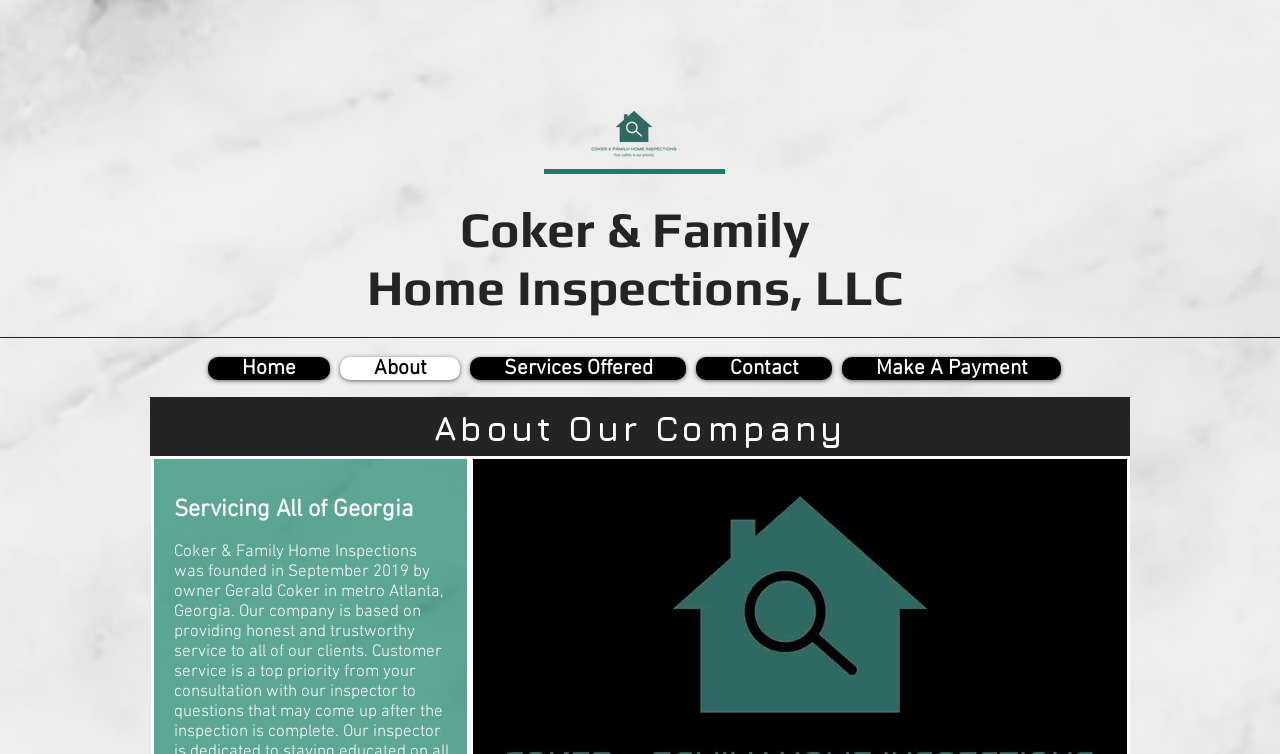Answer the question below with a single word or a brief phrase: 
How many navigation links are there?

5